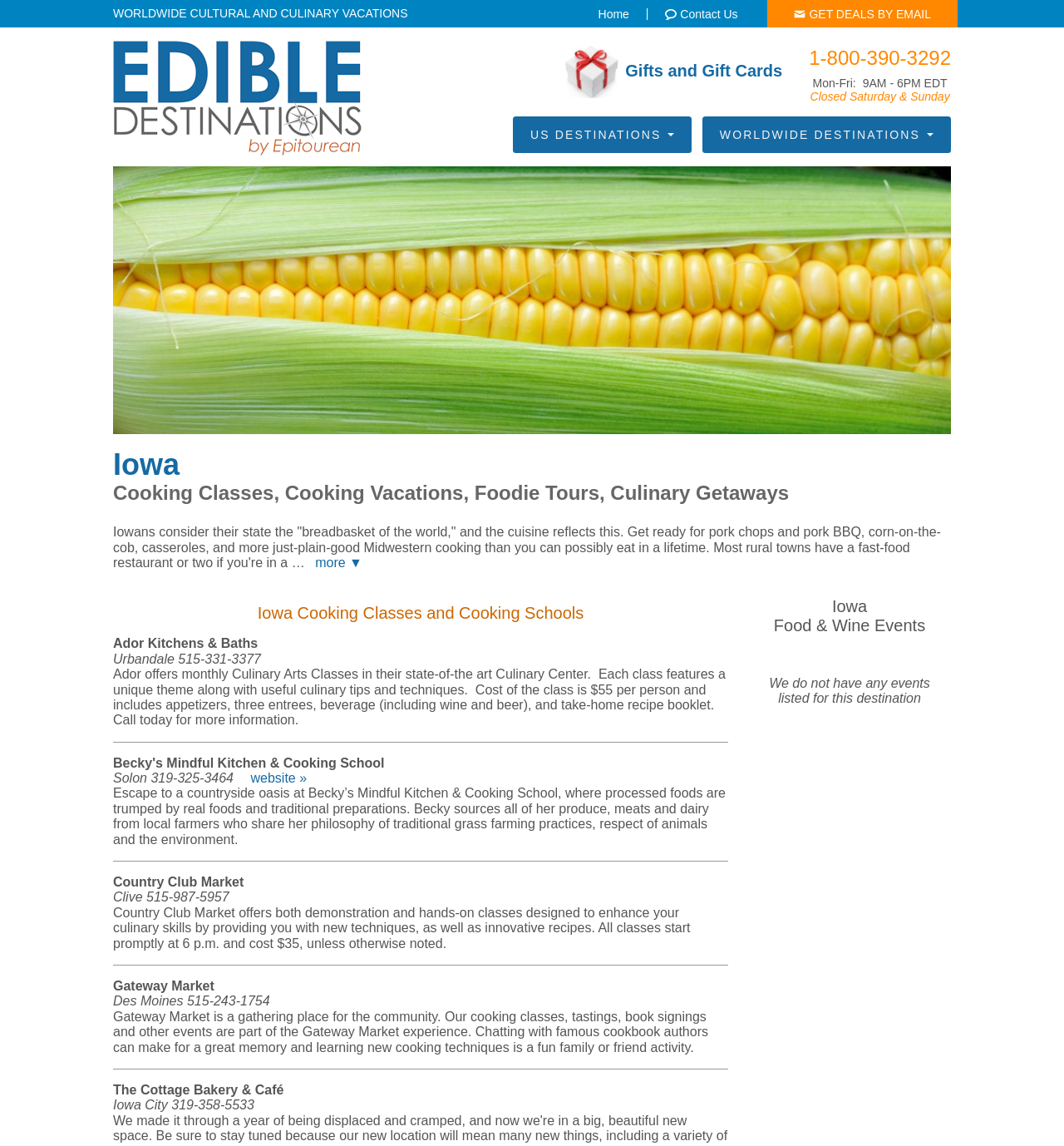What is the phone number to contact for culinary vacations?
Look at the screenshot and respond with one word or a short phrase.

1-800-390-3292